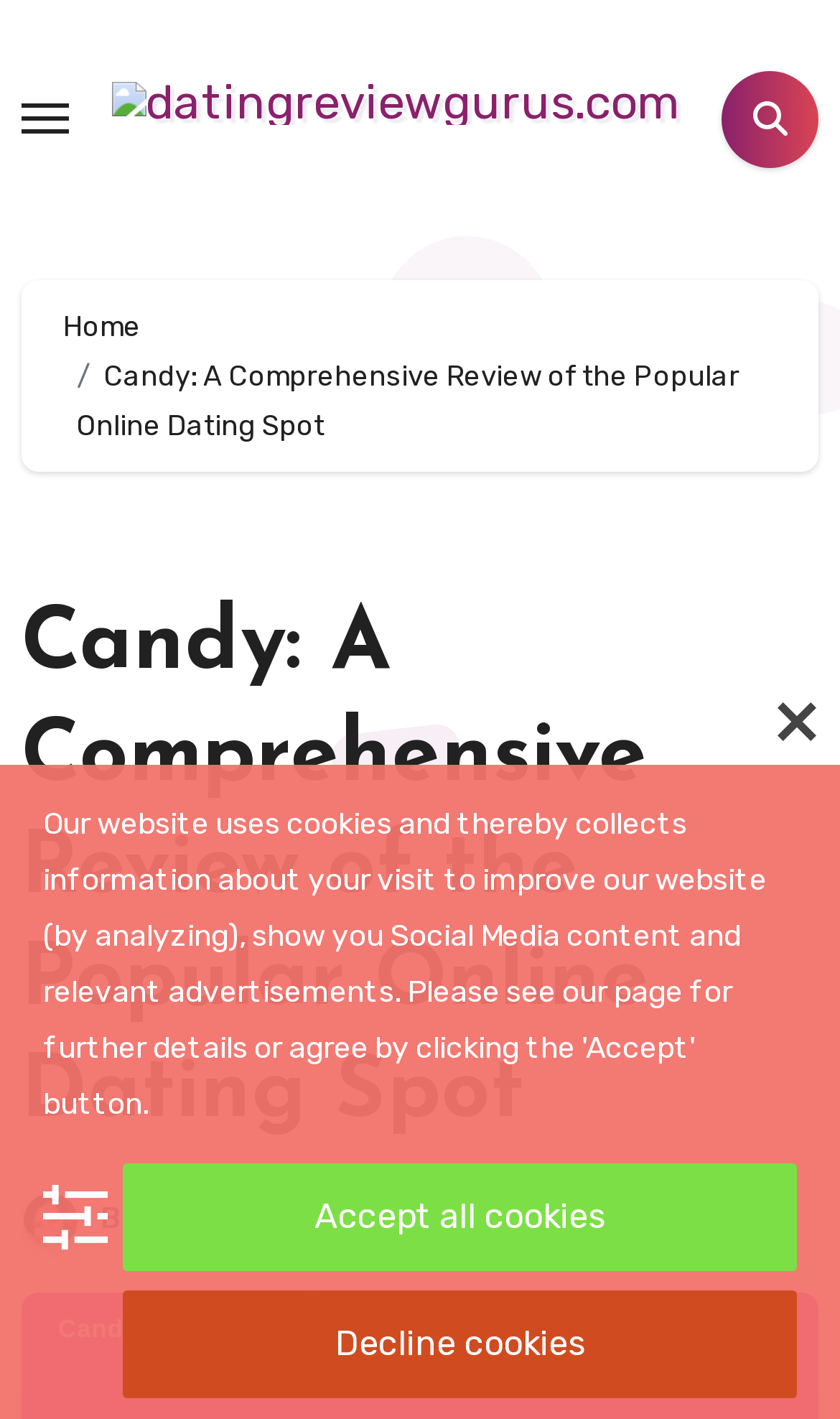Select the bounding box coordinates of the element I need to click to carry out the following instruction: "View Carol Allen's profile".

[0.182, 0.846, 0.379, 0.872]